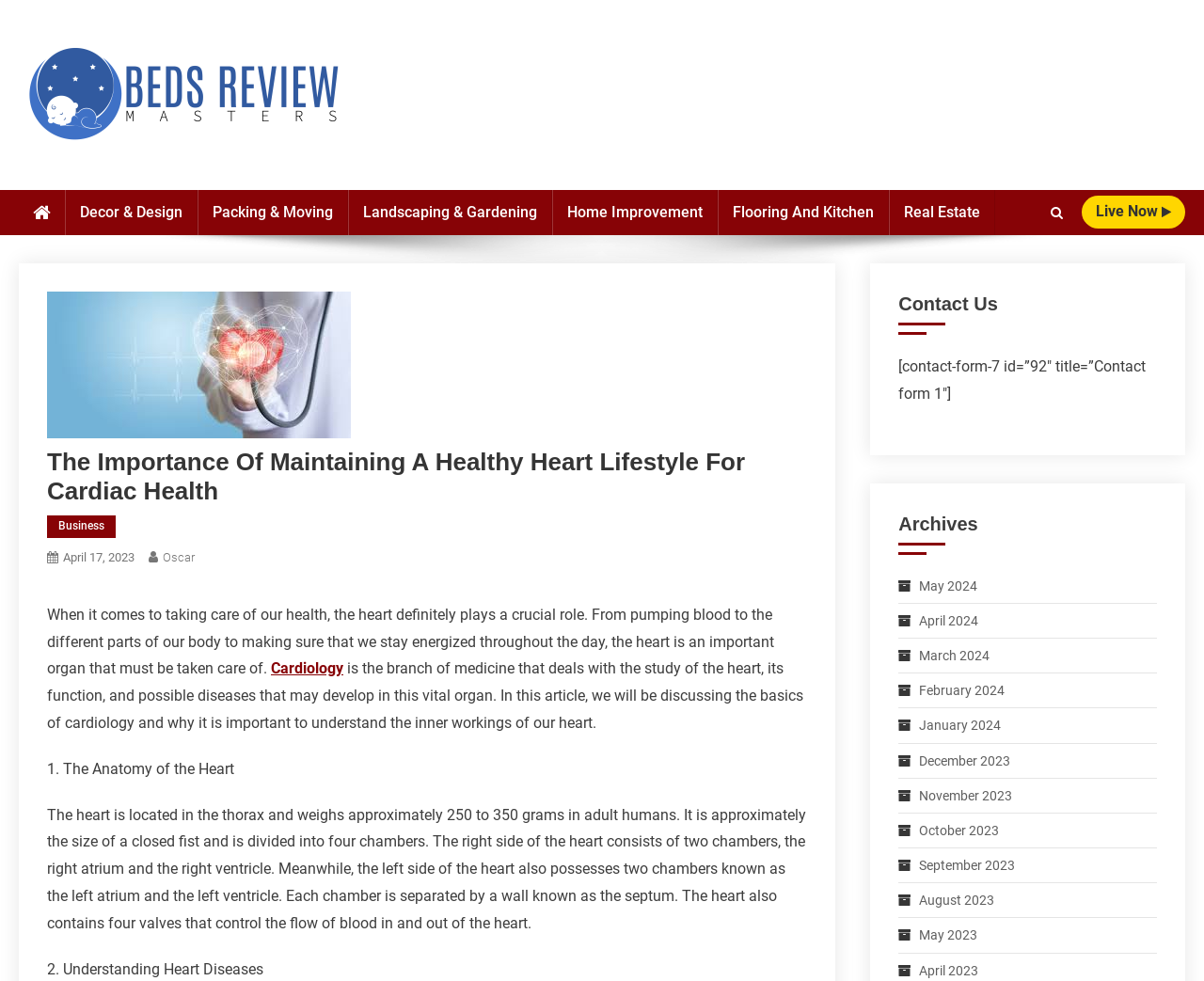Look at the image and give a detailed response to the following question: What is the name of the website?

The name of the website can be found in the top-left corner of the webpage, where it says 'Beds Review Masters' in the logo and also as a link.